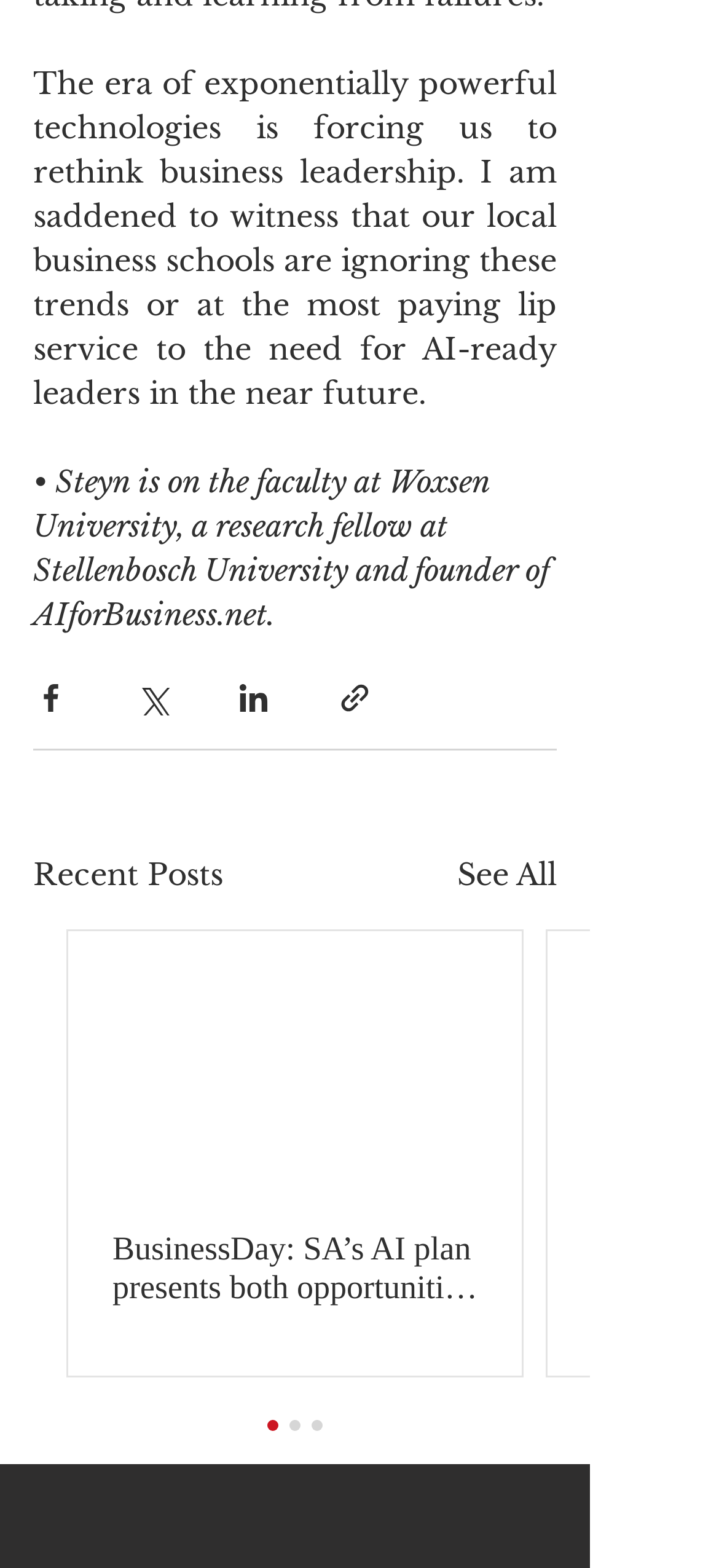What is the topic of the latest article?
Please provide a single word or phrase as the answer based on the screenshot.

SA’s AI plan